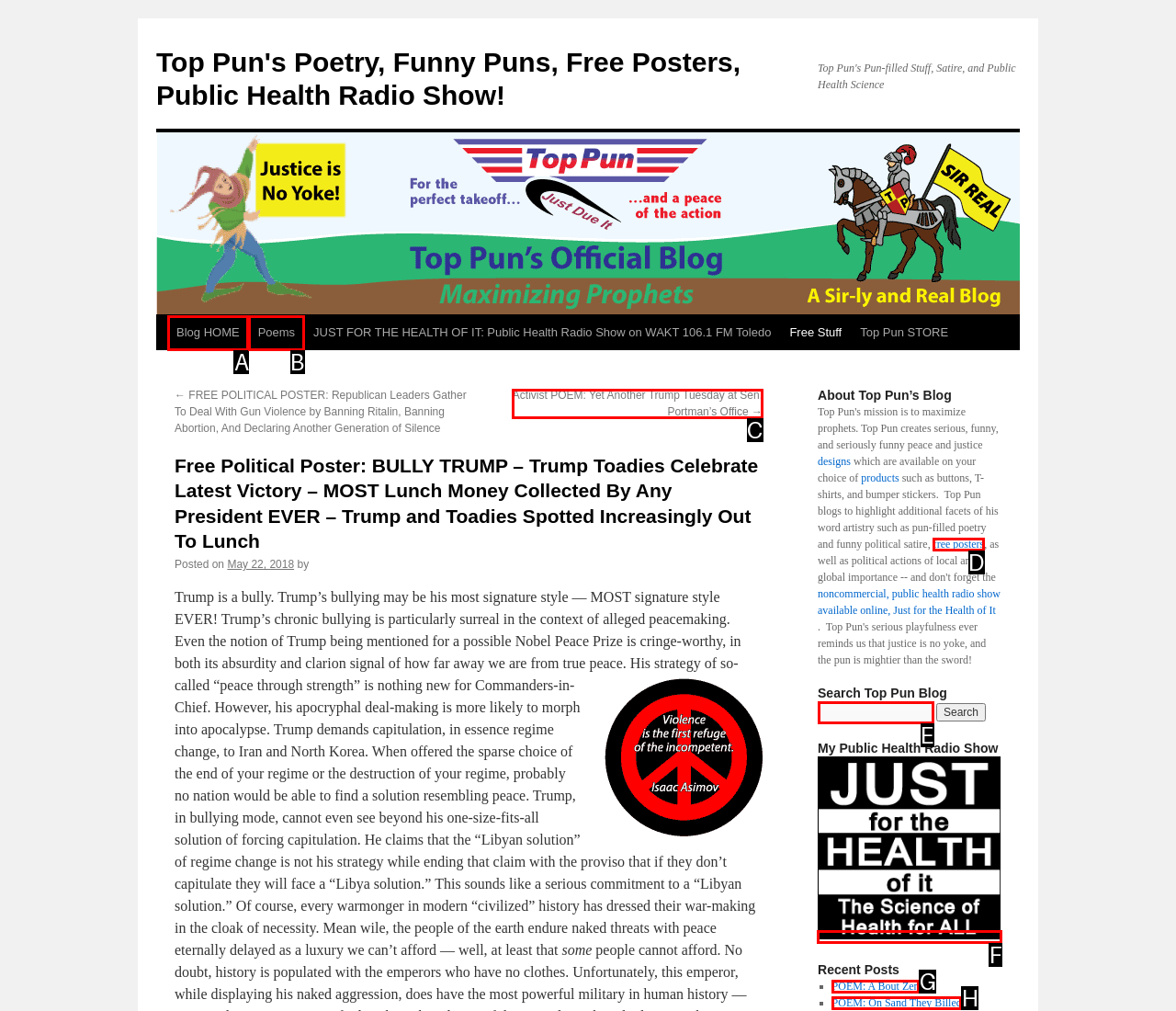Select the right option to accomplish this task: Listen to the 'Public Health Radio Show'. Reply with the letter corresponding to the correct UI element.

F